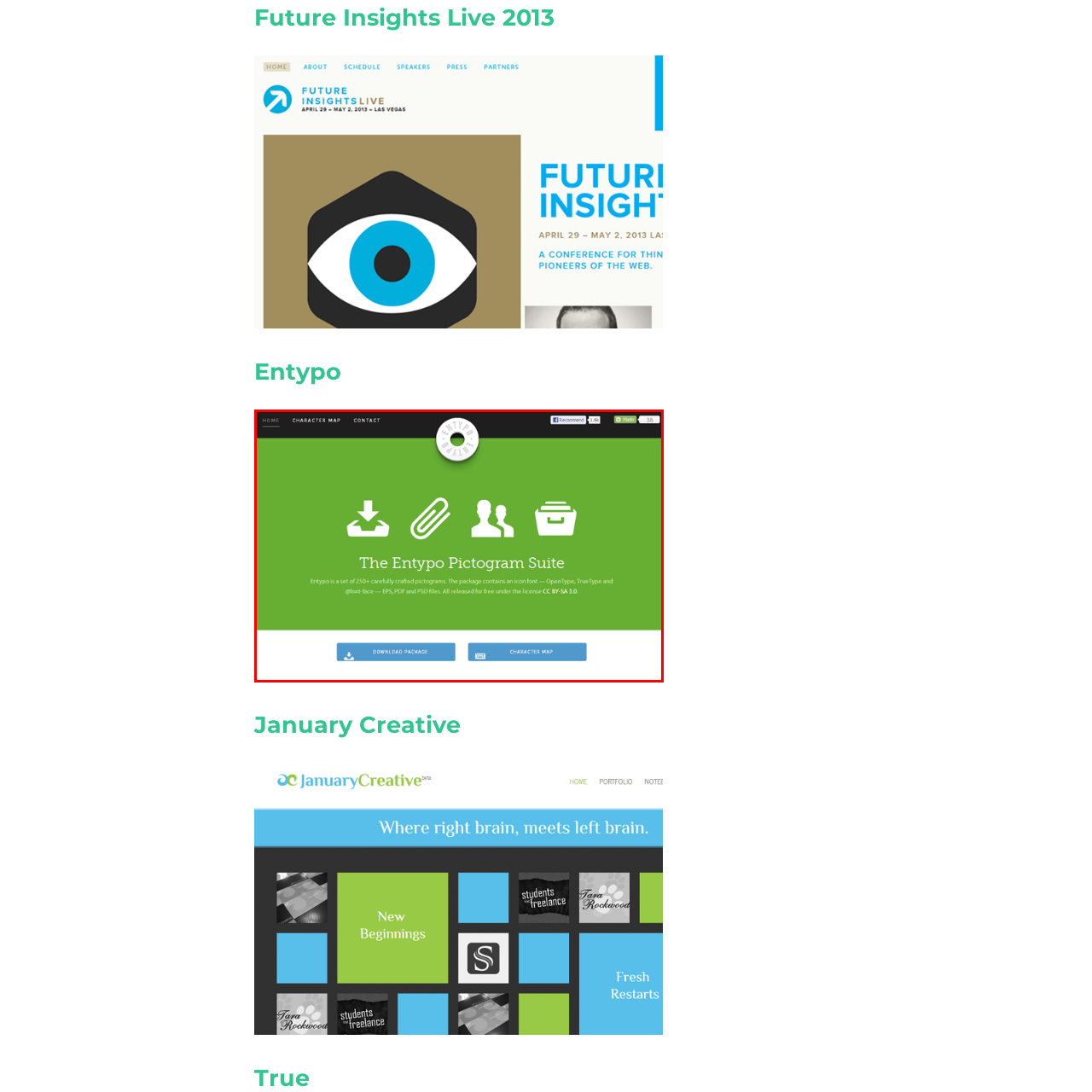Observe the image encased in the red box and deliver an in-depth response to the subsequent question by interpreting the details within the image:
What is the purpose of the 'Entypo Pictogram Suite'?

The title 'The Entypo Pictogram Suite' highlights the suite's purpose as a collection of over 250 carefully crafted pictograms, which implies that the purpose of the 'Entypo Pictogram Suite' is to provide a collection of pictograms.